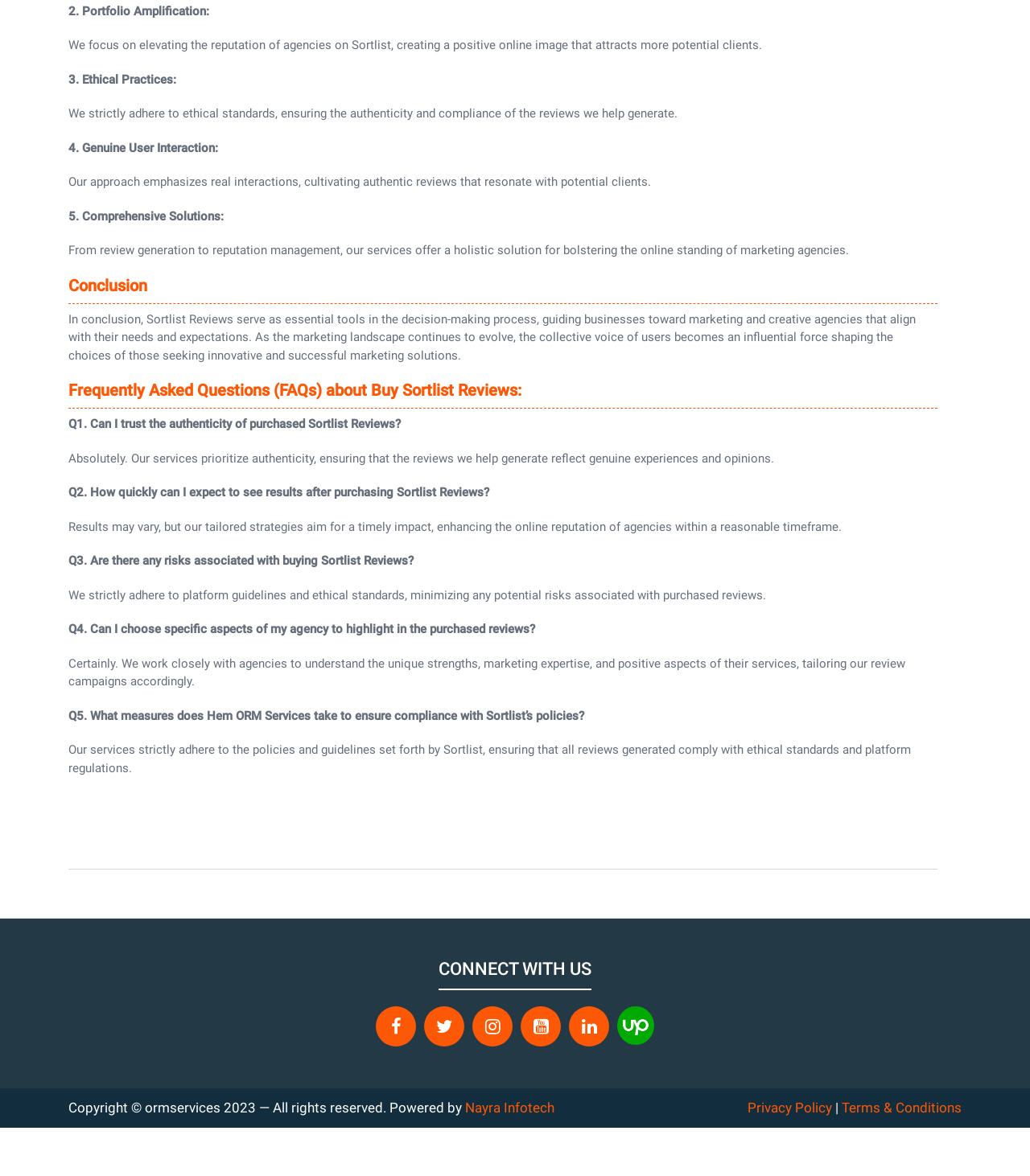Find the bounding box of the UI element described as: "Facebook". The bounding box coordinates should be given as four float values between 0 and 1, i.e., [left, top, right, bottom].

[0.365, 0.855, 0.404, 0.89]